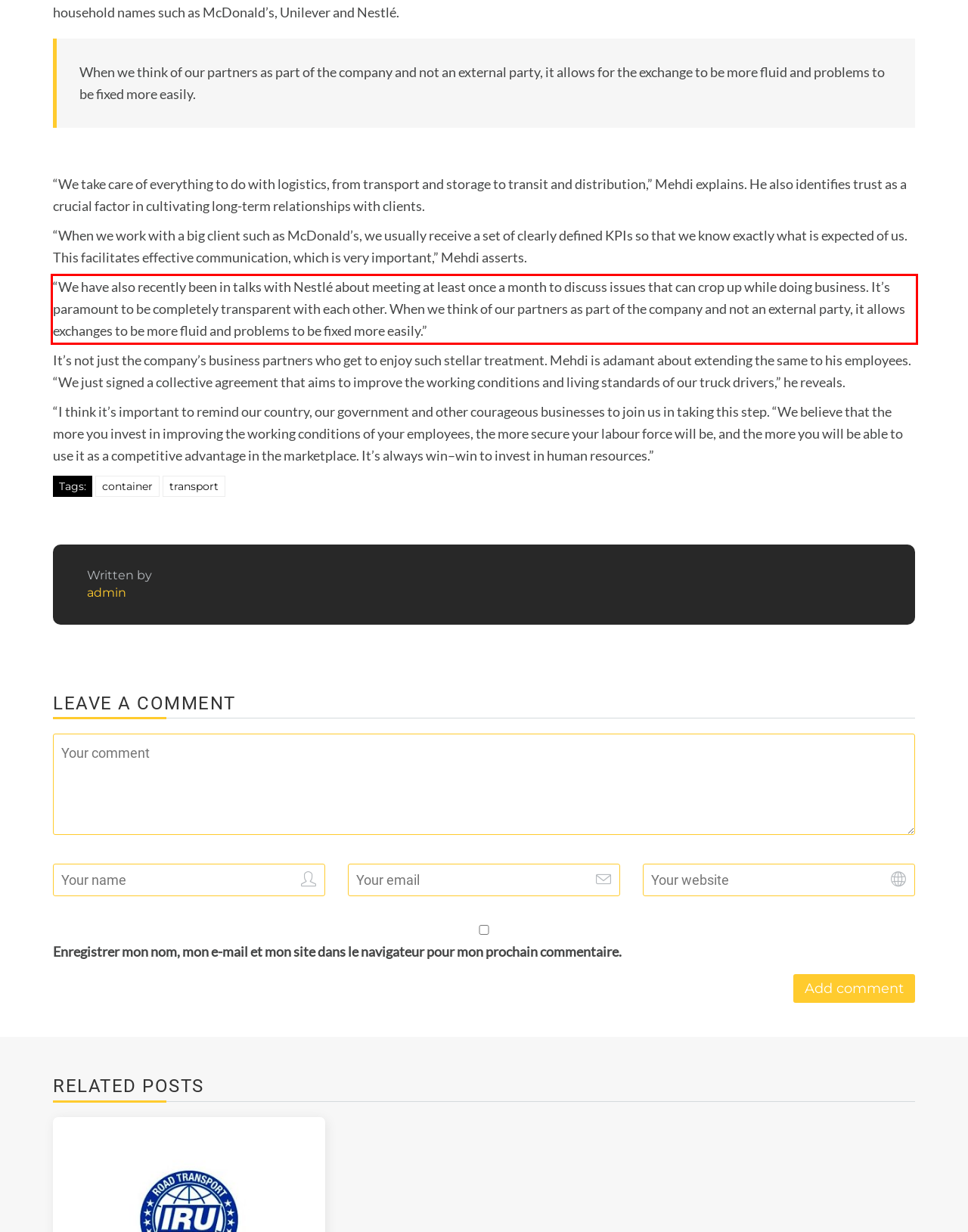Examine the webpage screenshot, find the red bounding box, and extract the text content within this marked area.

“We have also recently been in talks with Nestlé about meeting at least once a month to discuss issues that can crop up while doing business. It’s paramount to be completely transparent with each other. When we think of our partners as part of the company and not an external party, it allows exchanges to be more fluid and problems to be fixed more easily.”